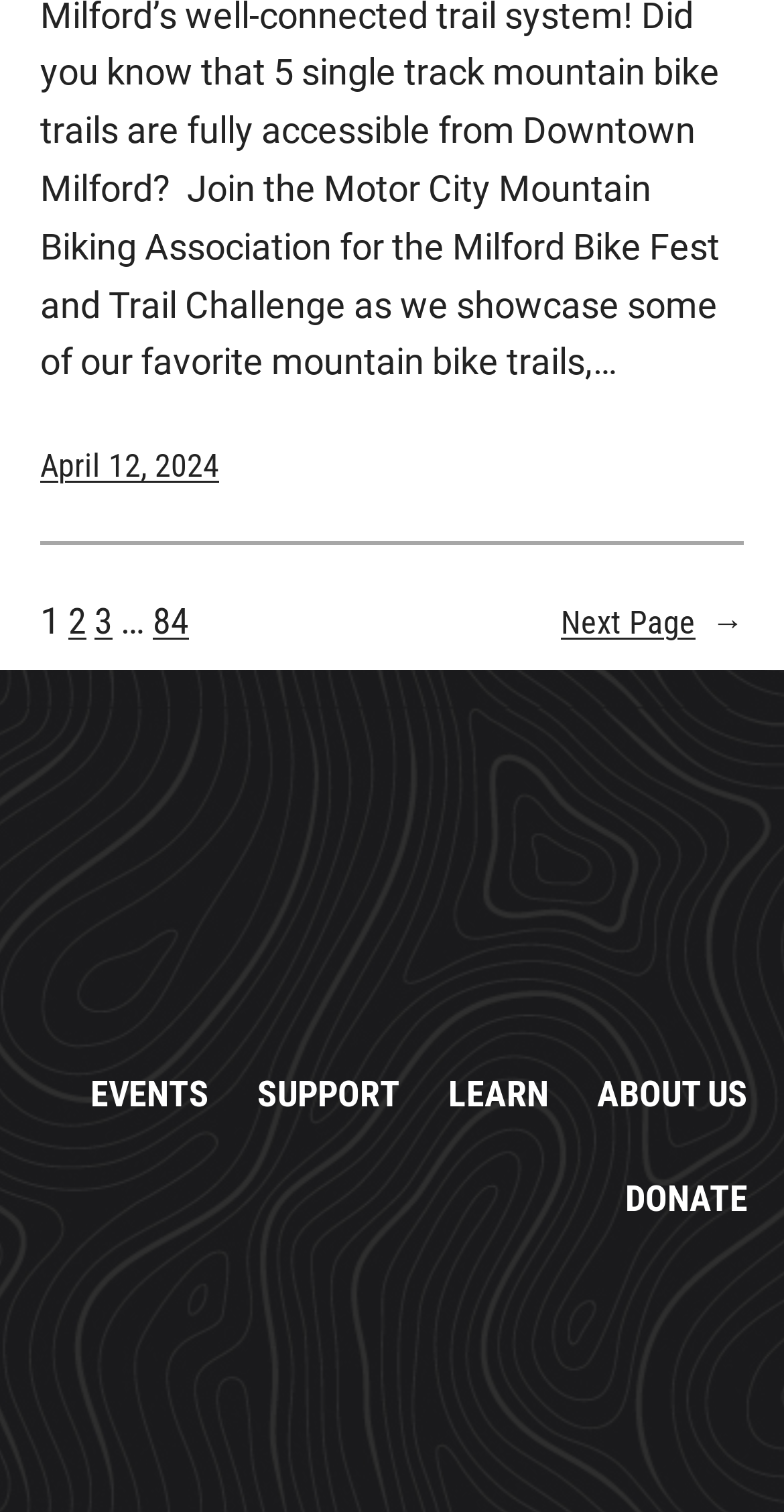Please find the bounding box coordinates of the element that must be clicked to perform the given instruction: "Go to page 2". The coordinates should be four float numbers from 0 to 1, i.e., [left, top, right, bottom].

[0.087, 0.396, 0.11, 0.424]